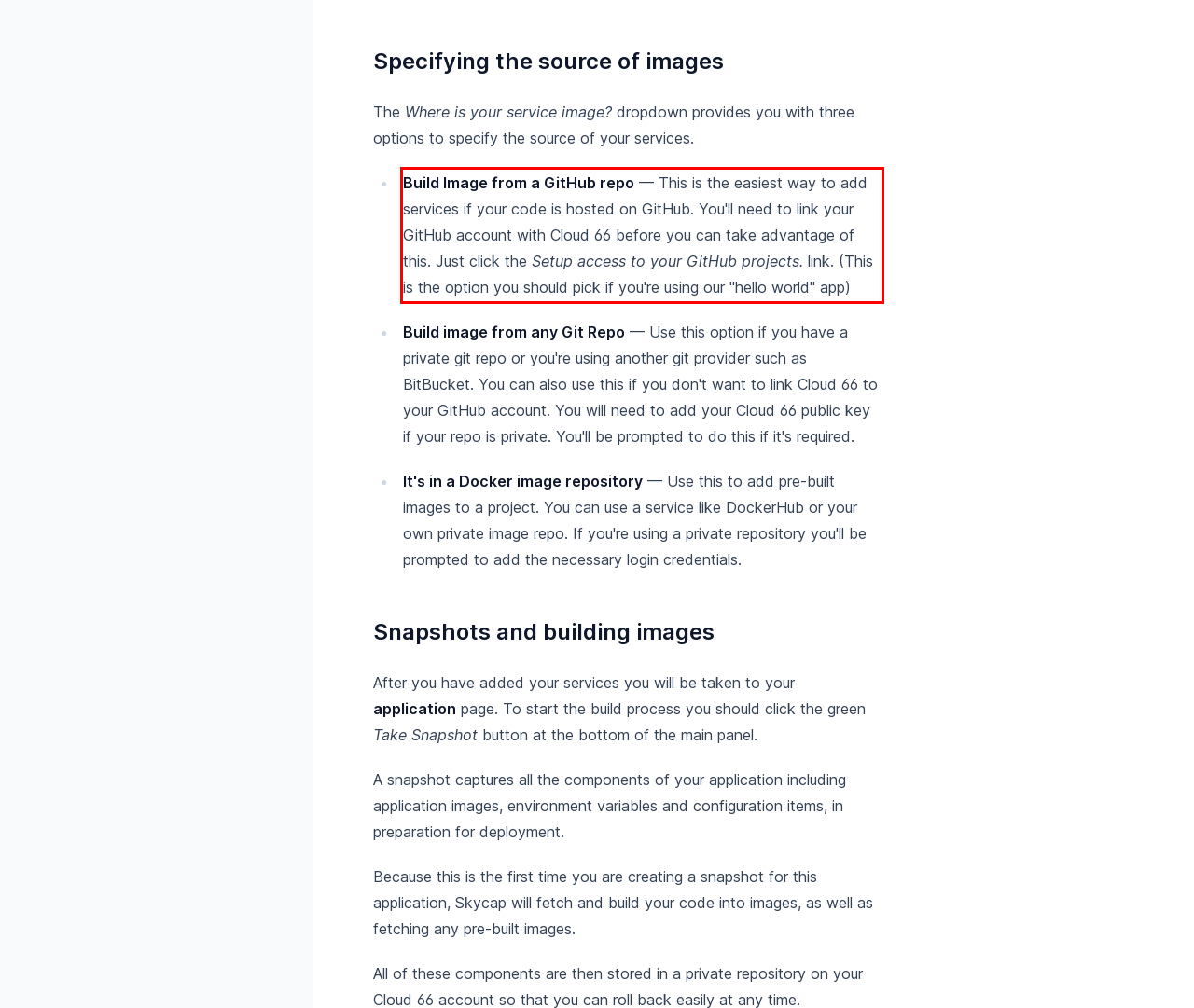Inspect the webpage screenshot that has a red bounding box and use OCR technology to read and display the text inside the red bounding box.

Build Image from a GitHub repo — This is the easiest way to add services if your code is hosted on GitHub. You'll need to link your GitHub account with Cloud 66 before you can take advantage of this. Just click the Setup access to your GitHub projects. link. (This is the option you should pick if you're using our "hello world" app)